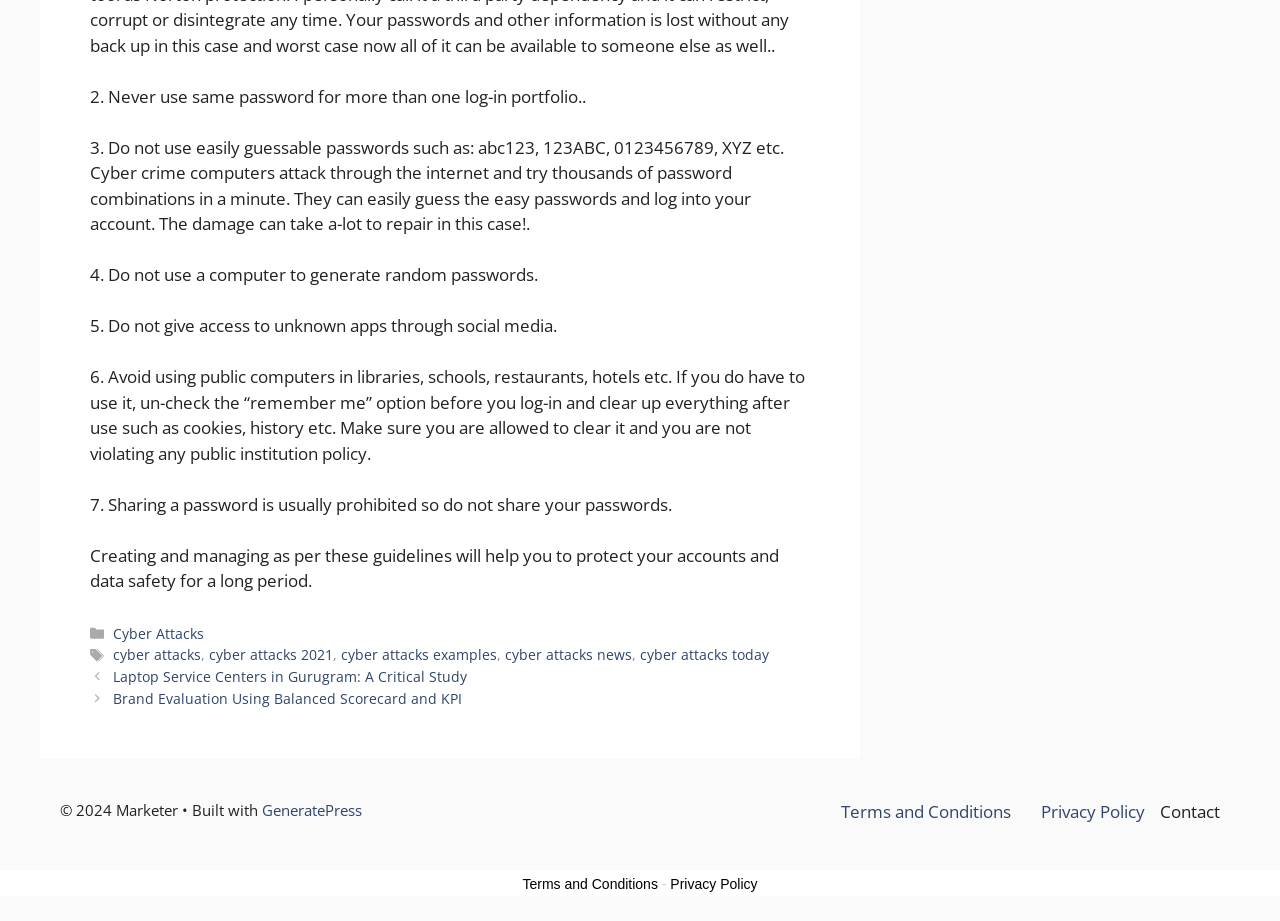Given the element description "cyber attacks 2021" in the screenshot, predict the bounding box coordinates of that UI element.

[0.163, 0.701, 0.26, 0.721]